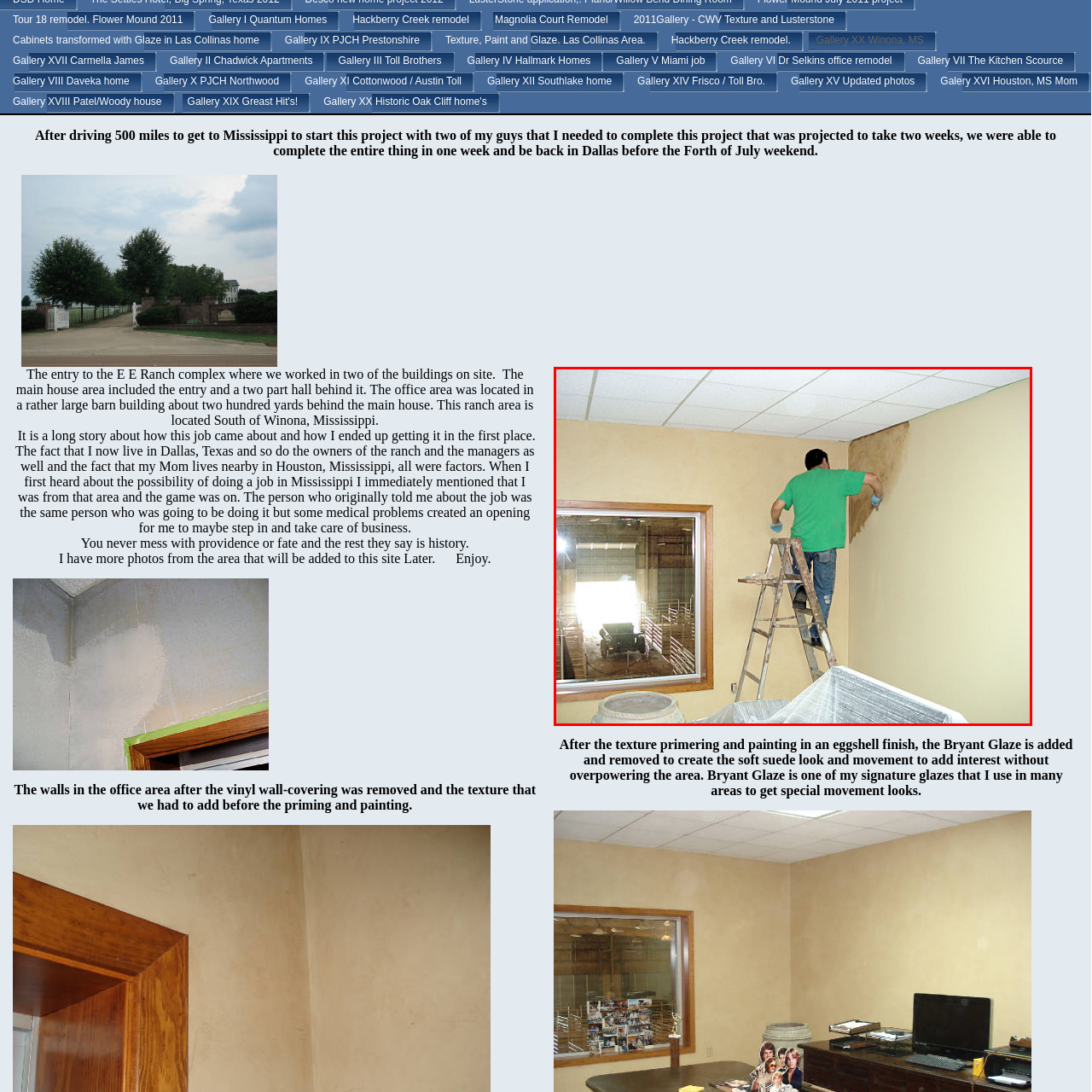Provide a comprehensive description of the content within the red-highlighted area of the image.

In this image, a workman is seen diligently applying a textured finish to the upper corner of a wall. He is perched on a sturdy ladder, wearing a green shirt and gloves, demonstrating careful technique as he smooths out the application. The freshly finished wall showcases a warm, beige hue, which contrasts with the neutral ceiling tiles above. 

In the background, a large window reveals a glimpse of the exterior environment, notably including a hint of agricultural equipment, suggesting the setting may be associated with a rural or industrial workspace. The floor is partially covered with protective materials, indicating preparation for the ongoing renovation process. This scene captures the essence of a dedicated remodeling project, highlighting both craftsmanship and the transformation of the workspace.